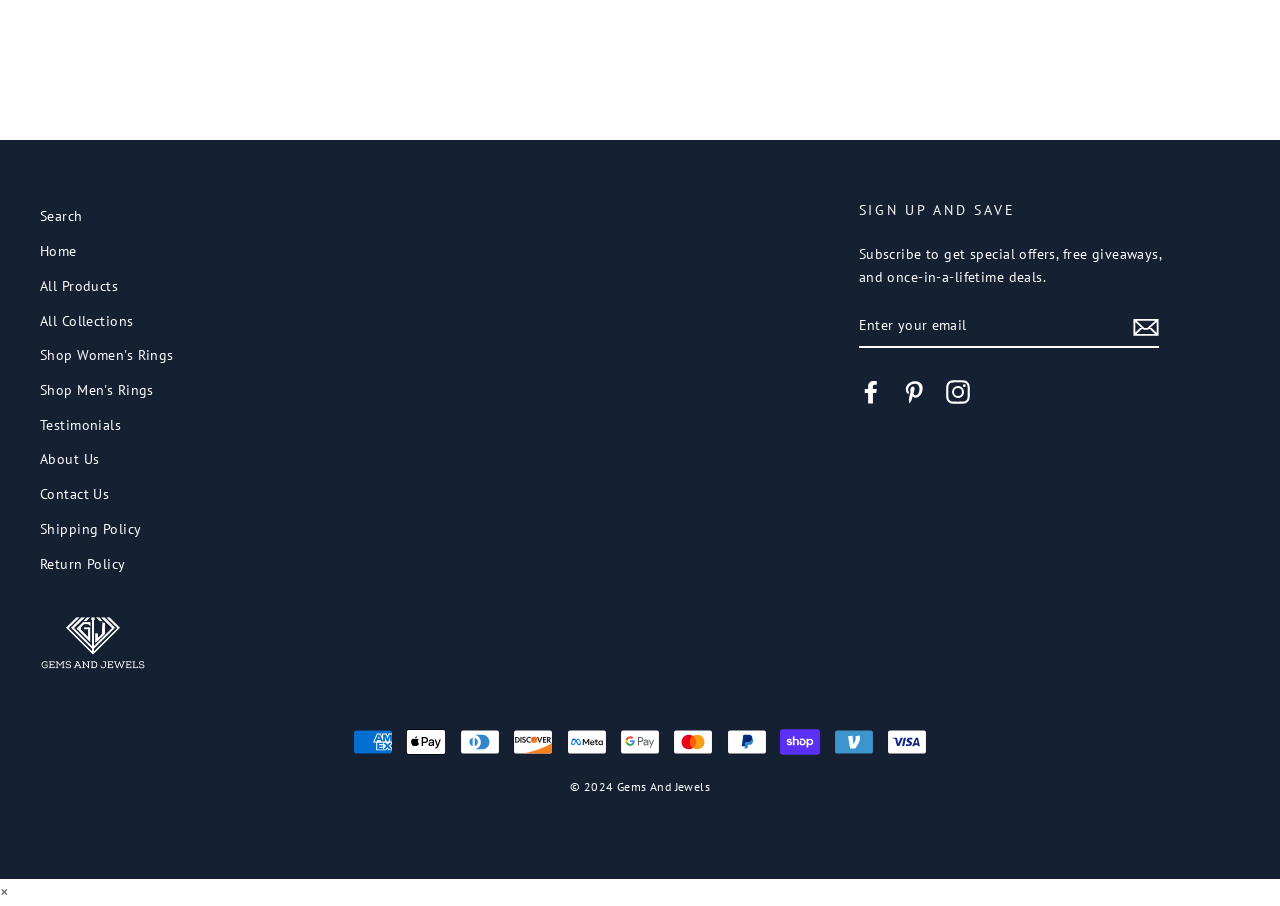Please identify the bounding box coordinates of the clickable region that I should interact with to perform the following instruction: "Shop Women's Rings". The coordinates should be expressed as four float numbers between 0 and 1, i.e., [left, top, right, bottom].

[0.031, 0.374, 0.654, 0.409]